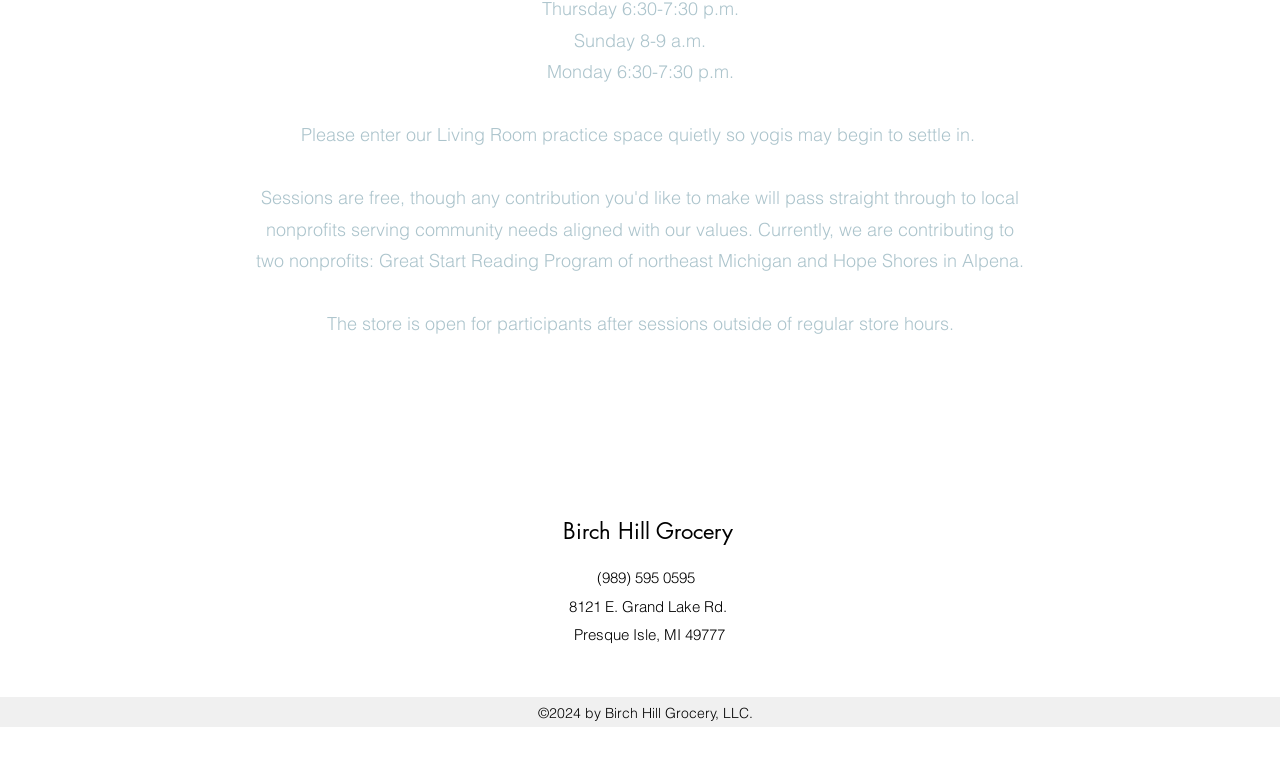Determine the bounding box coordinates for the UI element described. Format the coordinates as (top-left x, top-left y, bottom-right x, bottom-right y) and ensure all values are between 0 and 1. Element description: Birch Hill Grocery

[0.44, 0.68, 0.573, 0.717]